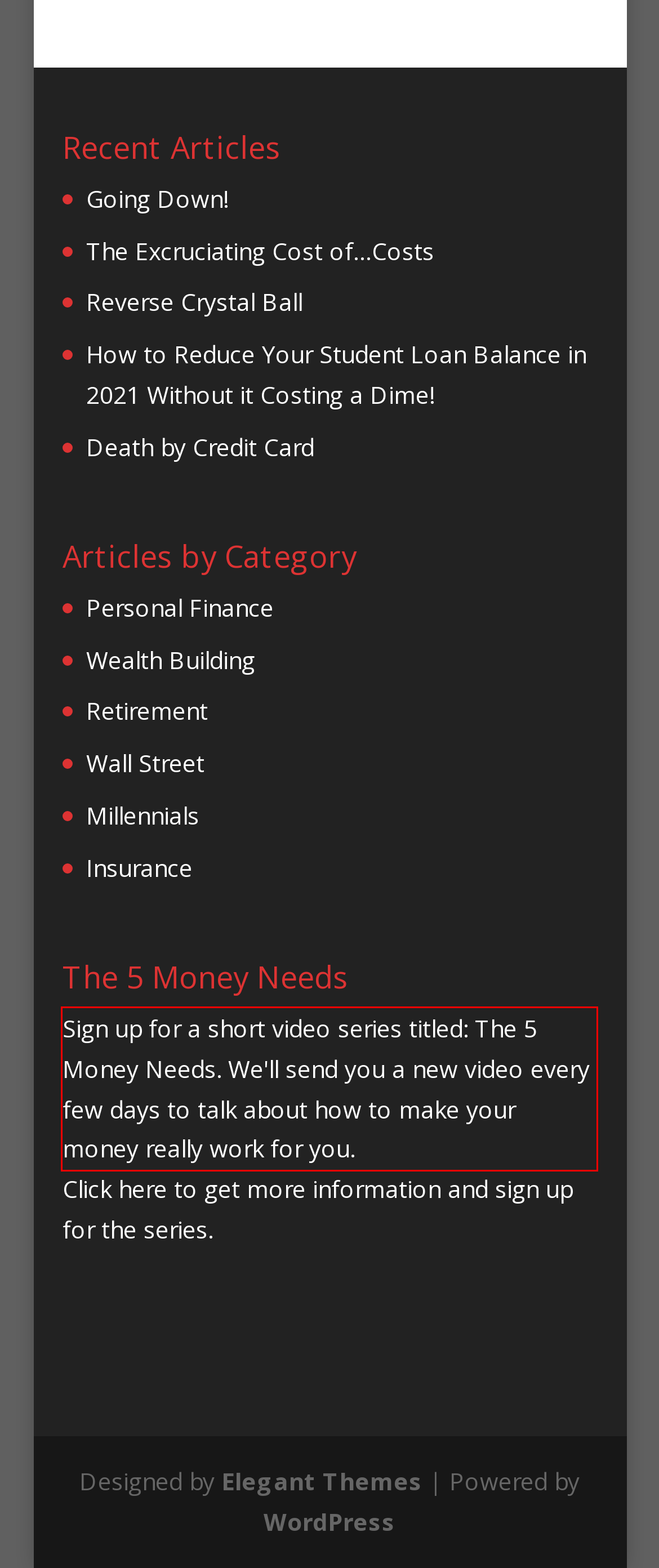Examine the webpage screenshot and use OCR to obtain the text inside the red bounding box.

Sign up for a short video series titled: The 5 Money Needs. We'll send you a new video every few days to talk about how to make your money really work for you.